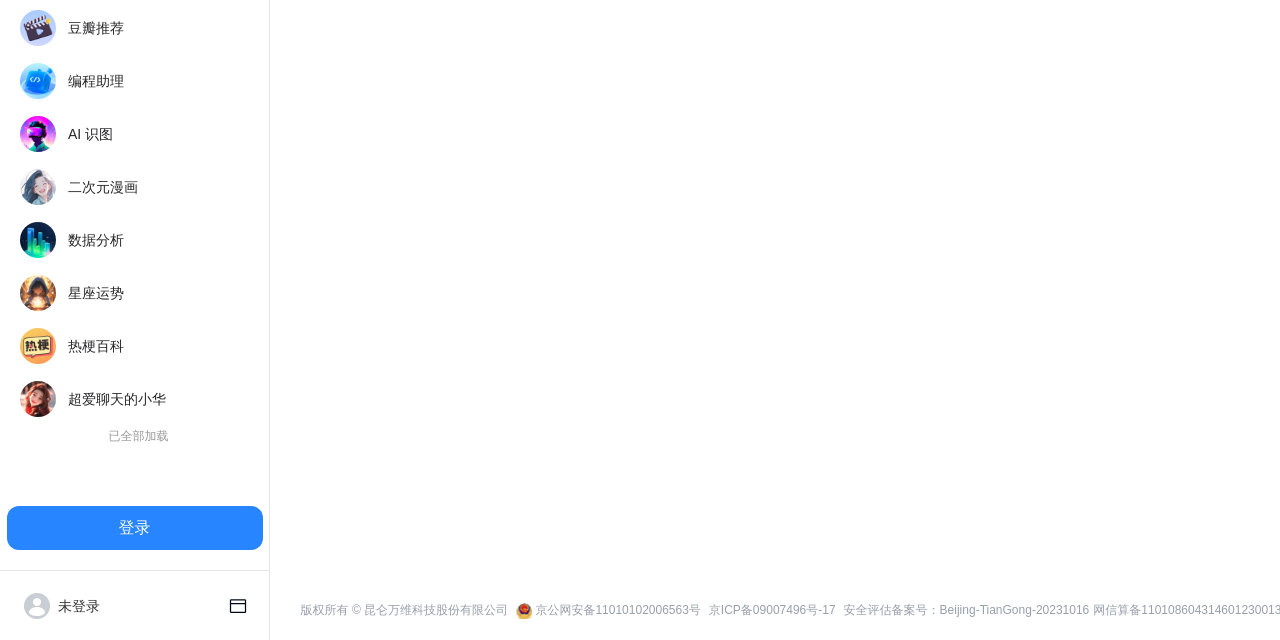Can you find the bounding box coordinates for the UI element given this description: "京公网安备11010102006563号"? Provide the coordinates as four float numbers between 0 and 1: [left, top, right, bottom].

[0.4, 0.938, 0.551, 0.969]